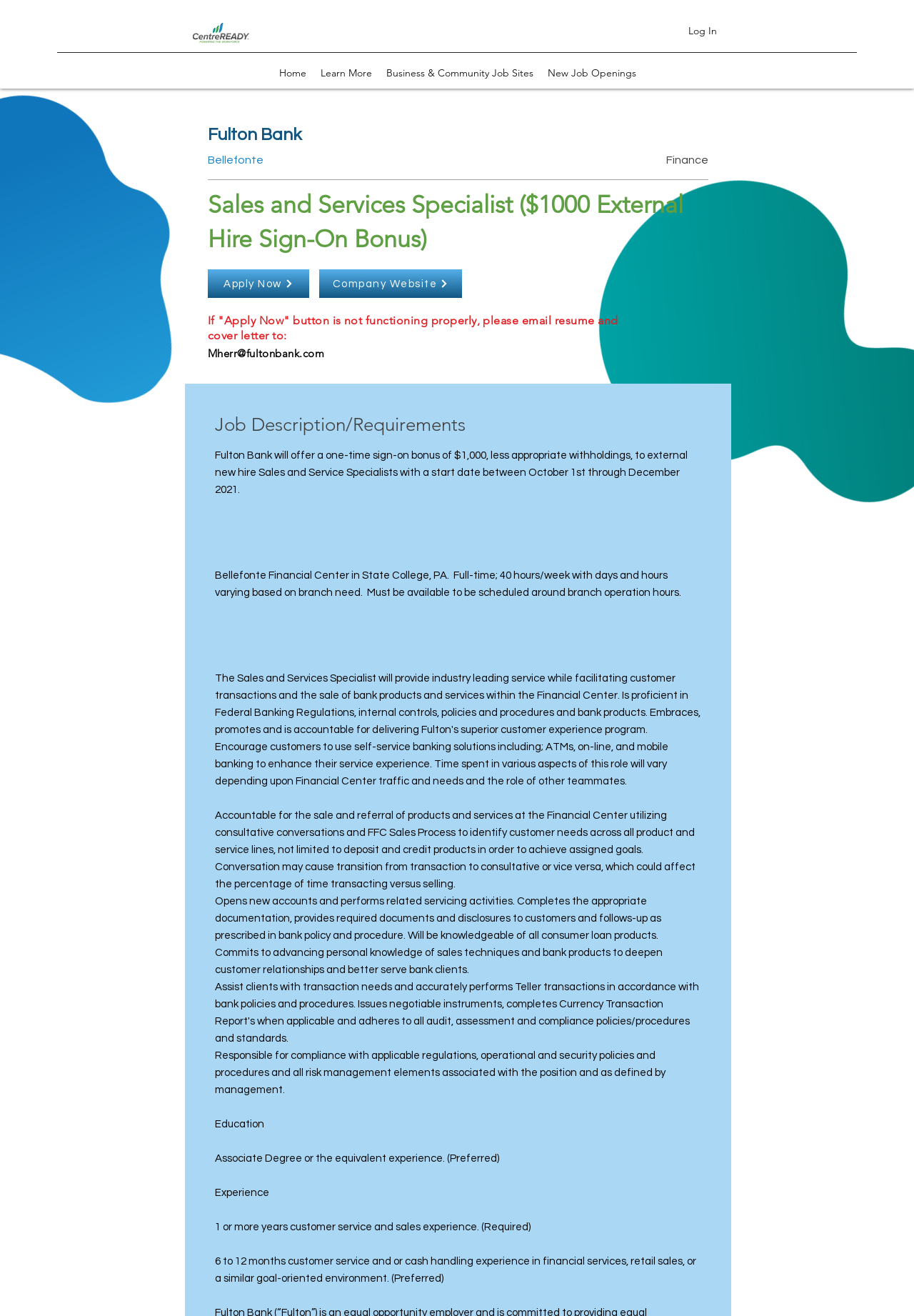What is the company offering a sign-on bonus?
Please interpret the details in the image and answer the question thoroughly.

Based on the webpage content, specifically the heading 'Sales and Services Specialist ($1000 External Hire Sign-On Bonus)' and the static text 'Fulton Bank will offer a one-time sign-on bonus of $1,000, less appropriate withholdings, to external new hire Sales and Service Specialists with a start date between October 1st through December 2021.', it is clear that Fulton Bank is the company offering a sign-on bonus.